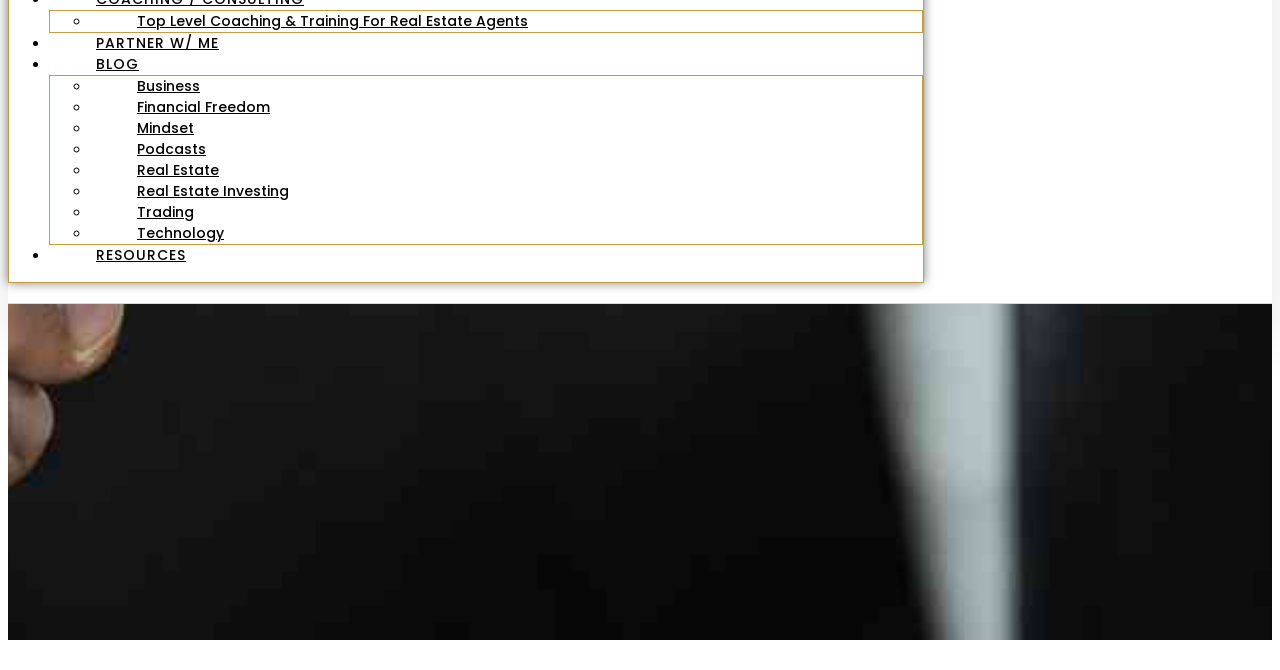Extract the bounding box coordinates for the UI element described as: "Real Estate Investing".

[0.07, 0.248, 0.262, 0.323]